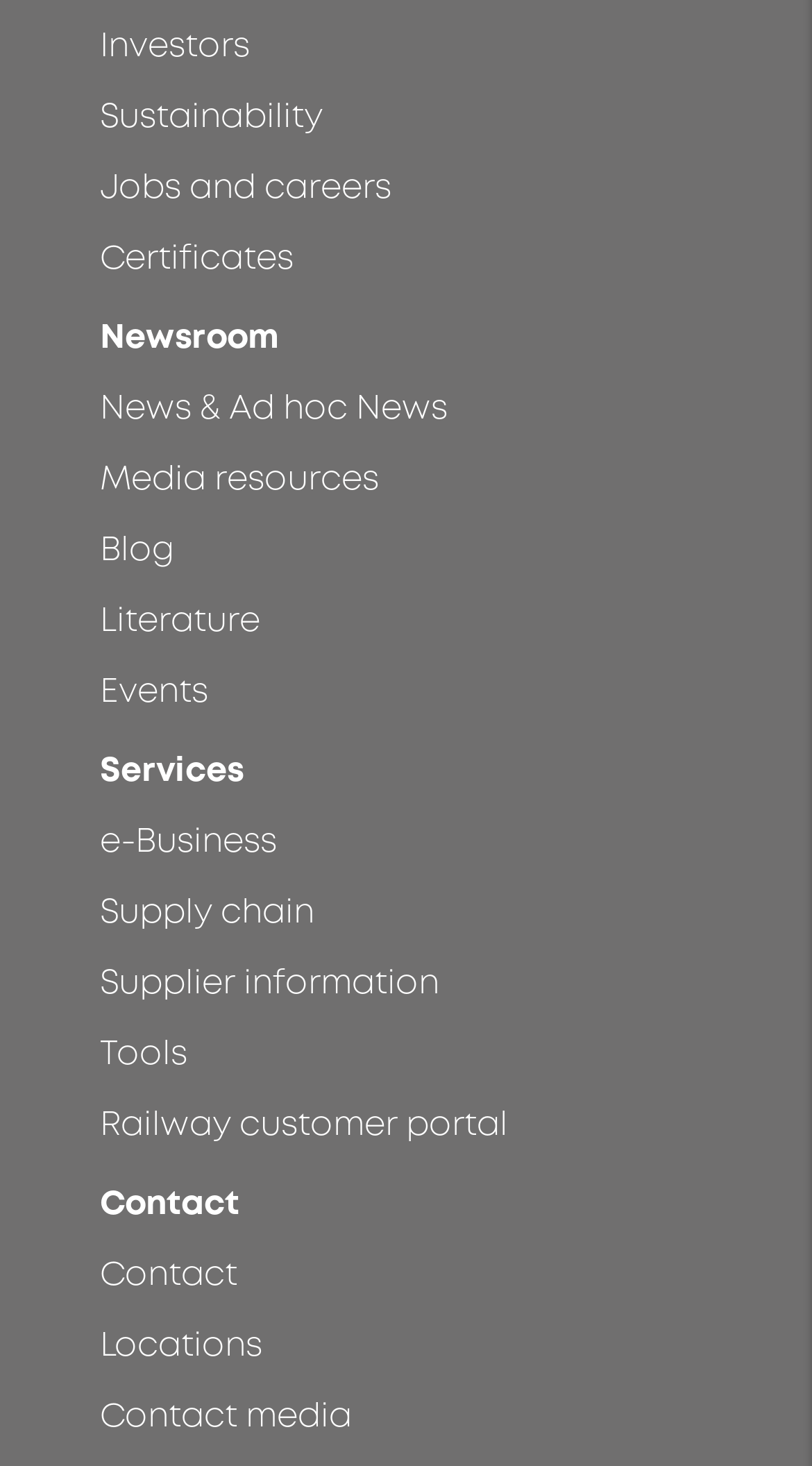Extract the bounding box coordinates for the UI element described as: "Literature".

[0.123, 0.408, 0.877, 0.44]